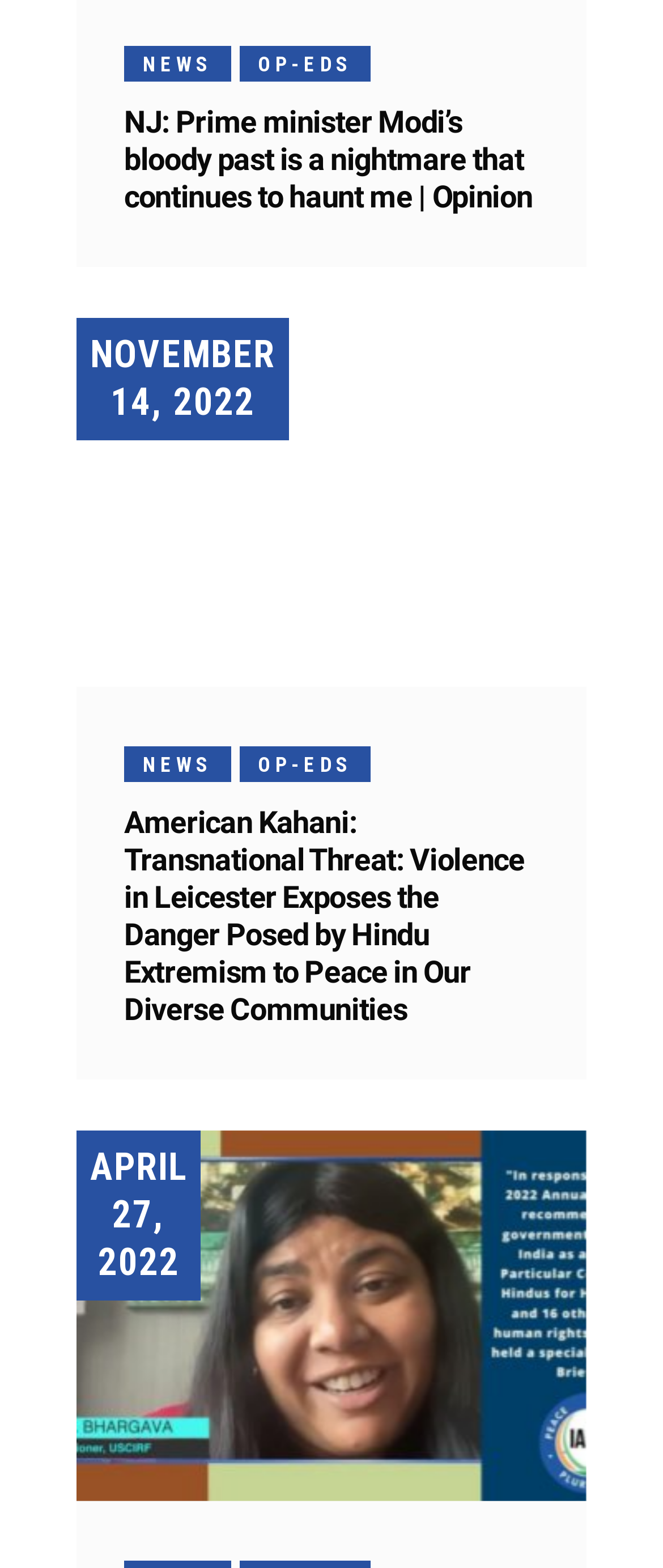Please identify the bounding box coordinates of the element on the webpage that should be clicked to follow this instruction: "View the latest news". The bounding box coordinates should be given as four float numbers between 0 and 1, formatted as [left, top, right, bottom].

[0.187, 0.03, 0.348, 0.052]